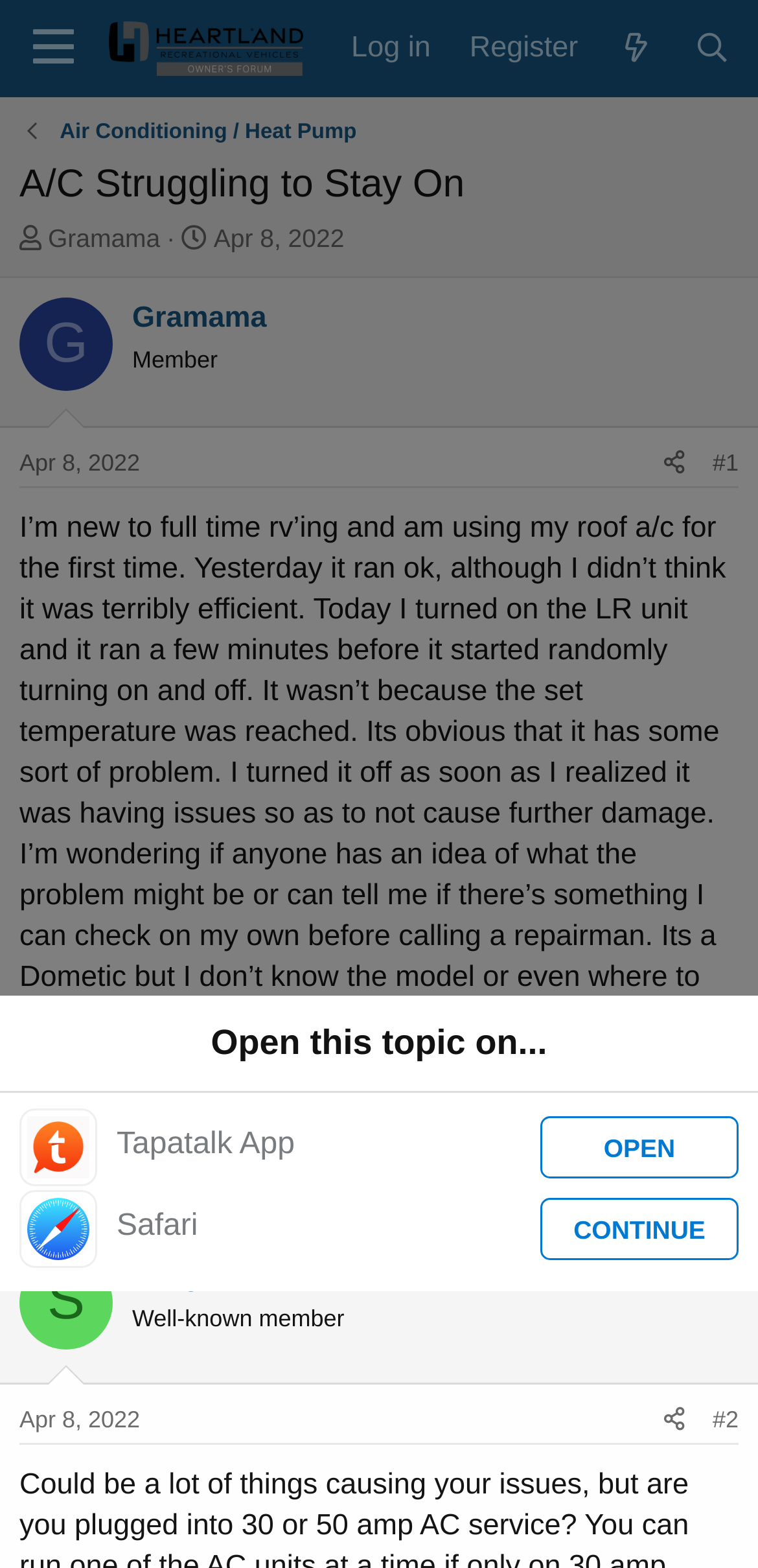Determine the bounding box coordinates of the area to click in order to meet this instruction: "View 'A/C Struggling to Stay On' thread".

[0.026, 0.101, 0.613, 0.135]